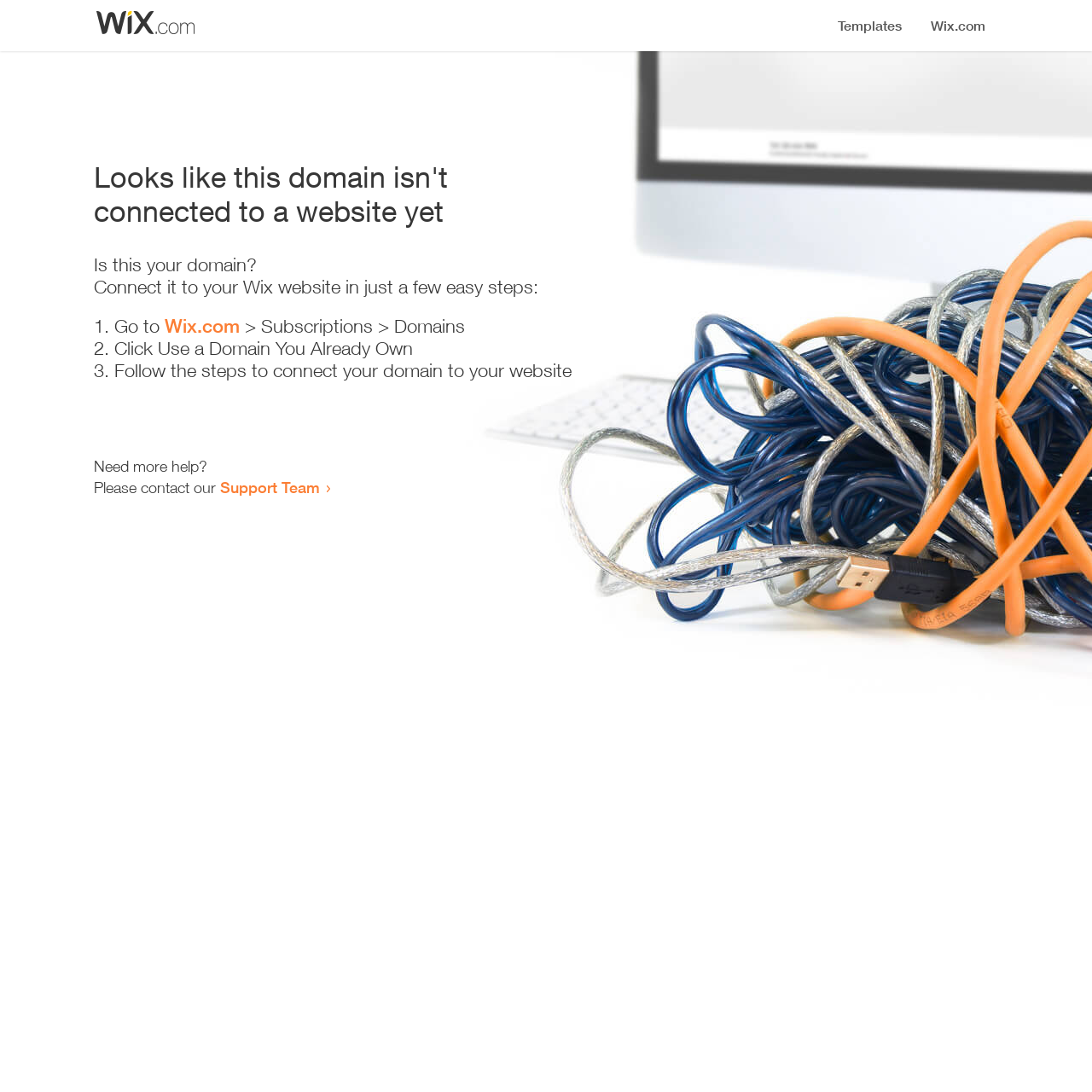Find the bounding box coordinates for the HTML element specified by: "Wix.com".

[0.151, 0.288, 0.22, 0.309]